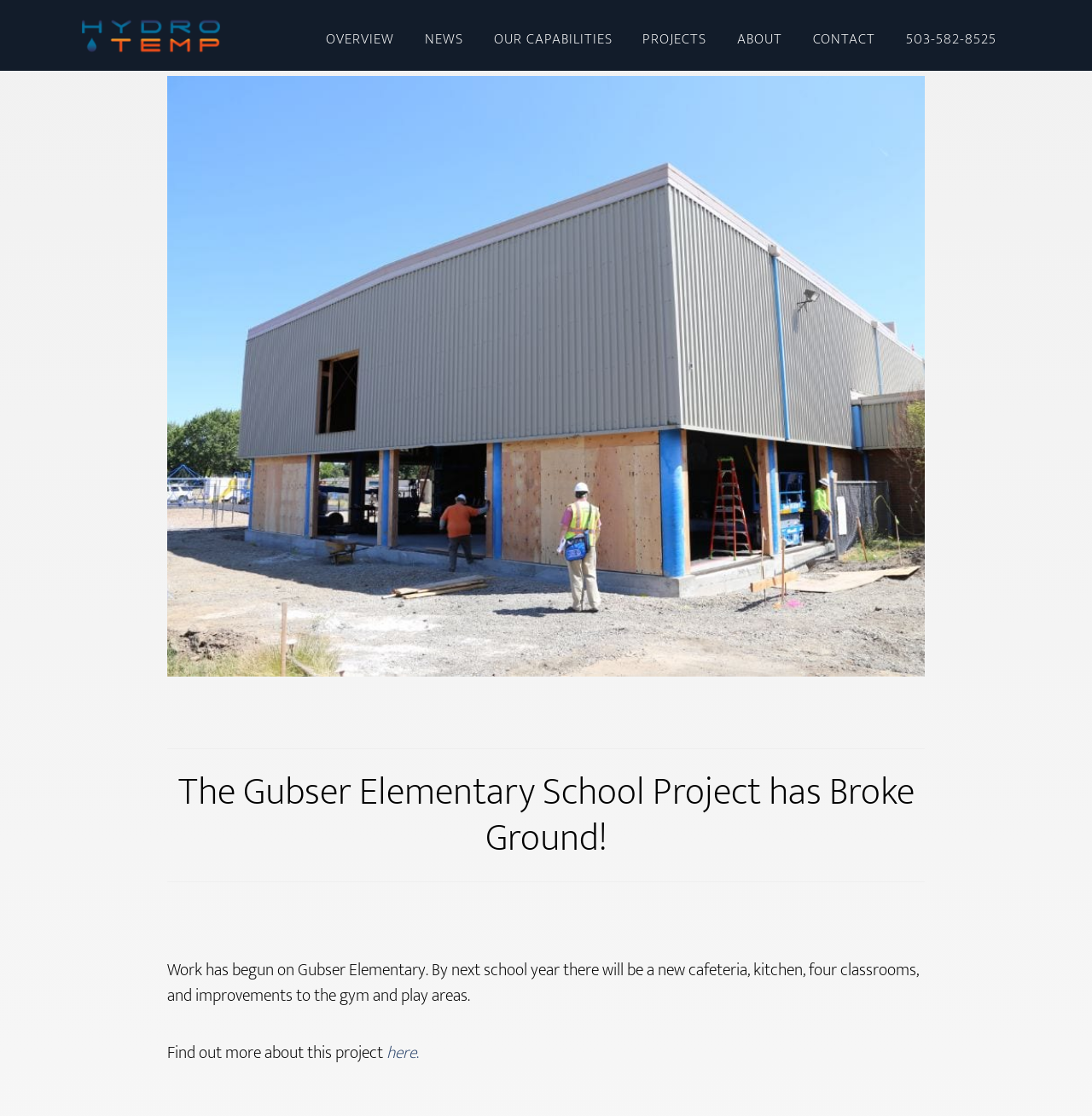Based on the image, please respond to the question with as much detail as possible:
What is the name of the elementary school project?

I found the answer by looking at the heading 'Gubser' and the subsequent text 'The Gubser Elementary School Project has Broke Ground!' which indicates that the project is related to Gubser Elementary School.